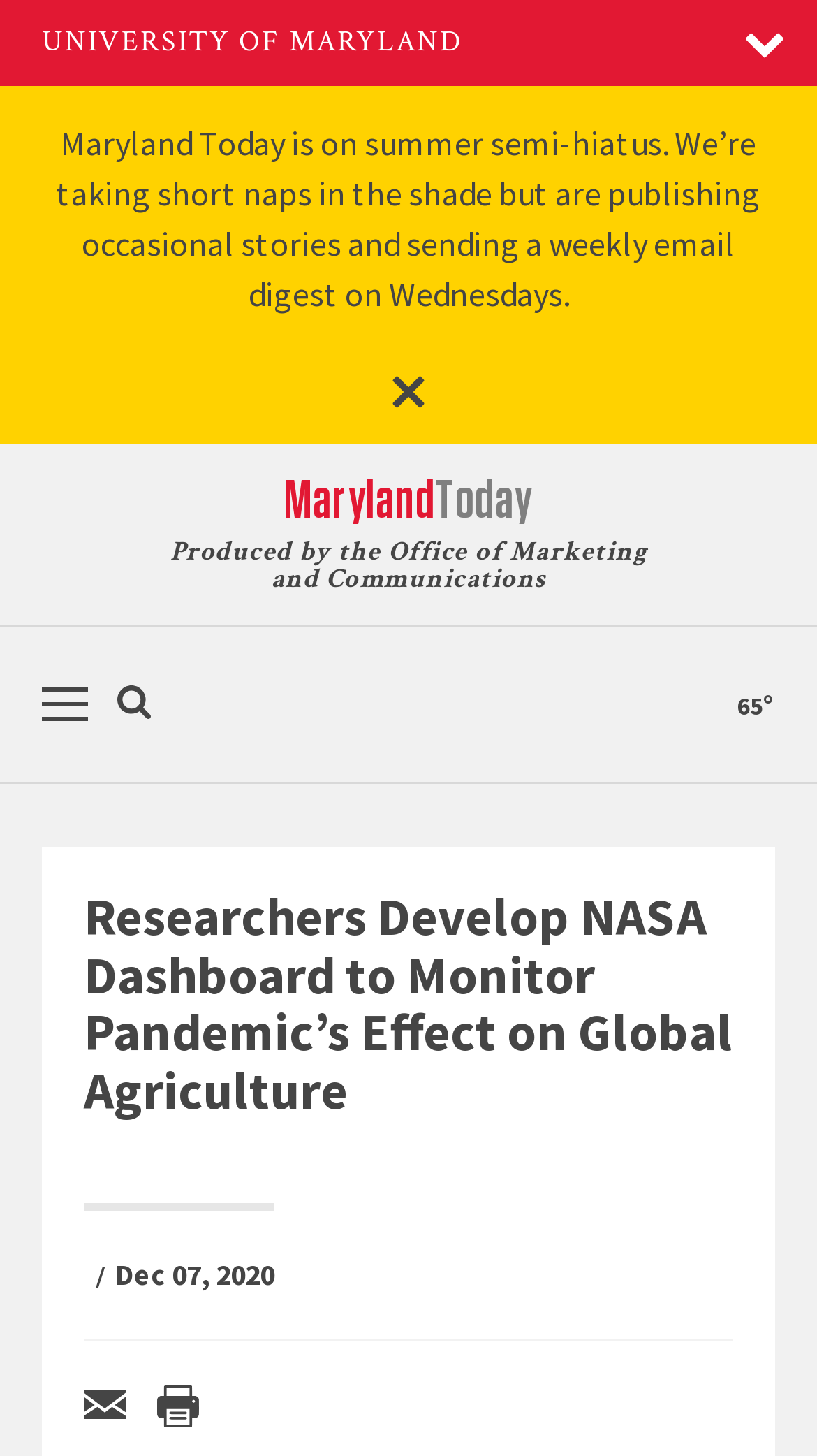Please identify the bounding box coordinates of the clickable region that I should interact with to perform the following instruction: "Toggle the mobile menu". The coordinates should be expressed as four float numbers between 0 and 1, i.e., [left, top, right, bottom].

[0.872, 0.001, 1.0, 0.058]